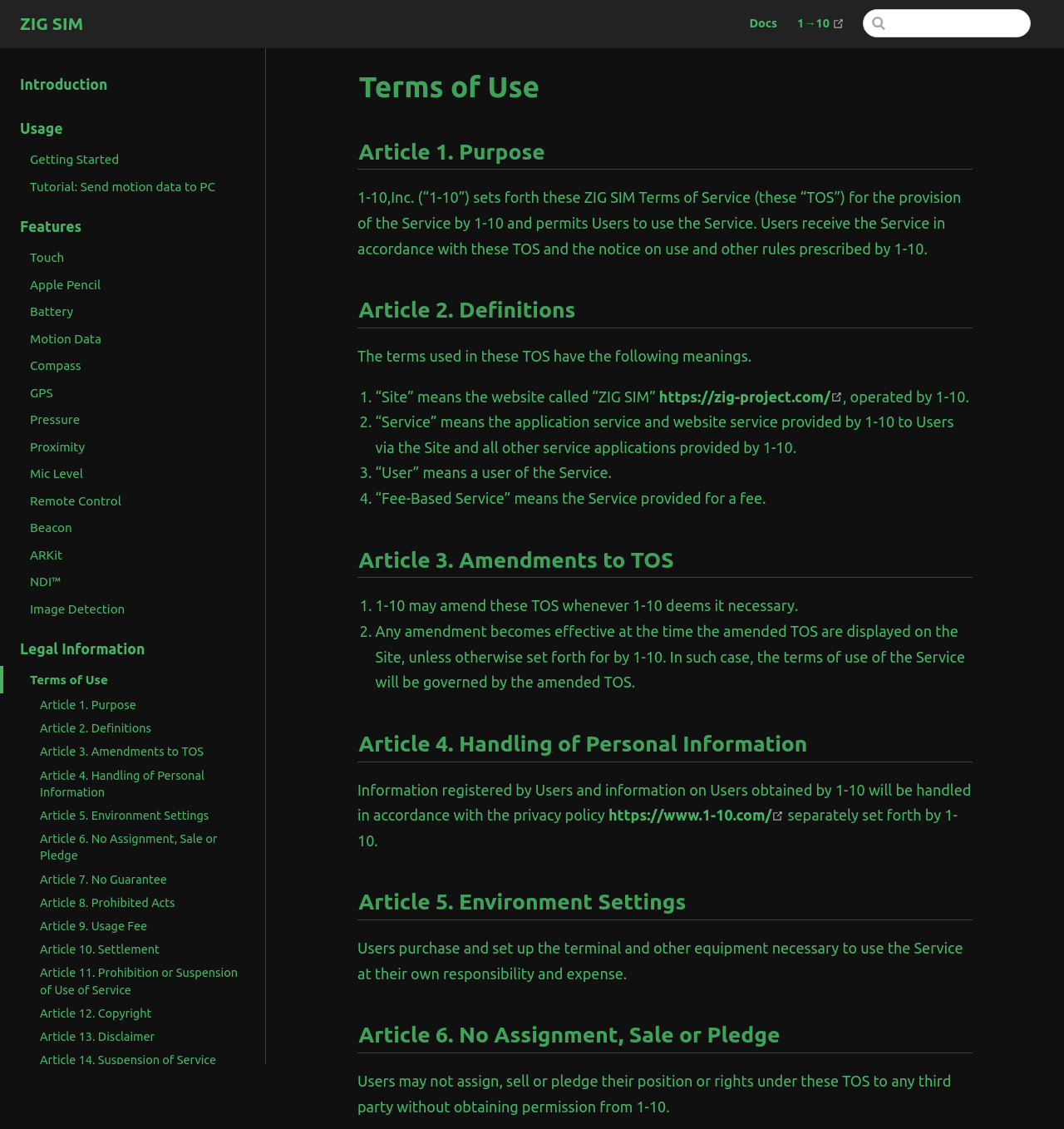What is the name of the application?
Provide an in-depth and detailed explanation in response to the question.

The name of the application can be found in the link 'ZIG SIM' at the top left corner of the webpage, which is also part of the title 'Terms of Use | ZIG SIM by 1→10 #ZIGSIM'.